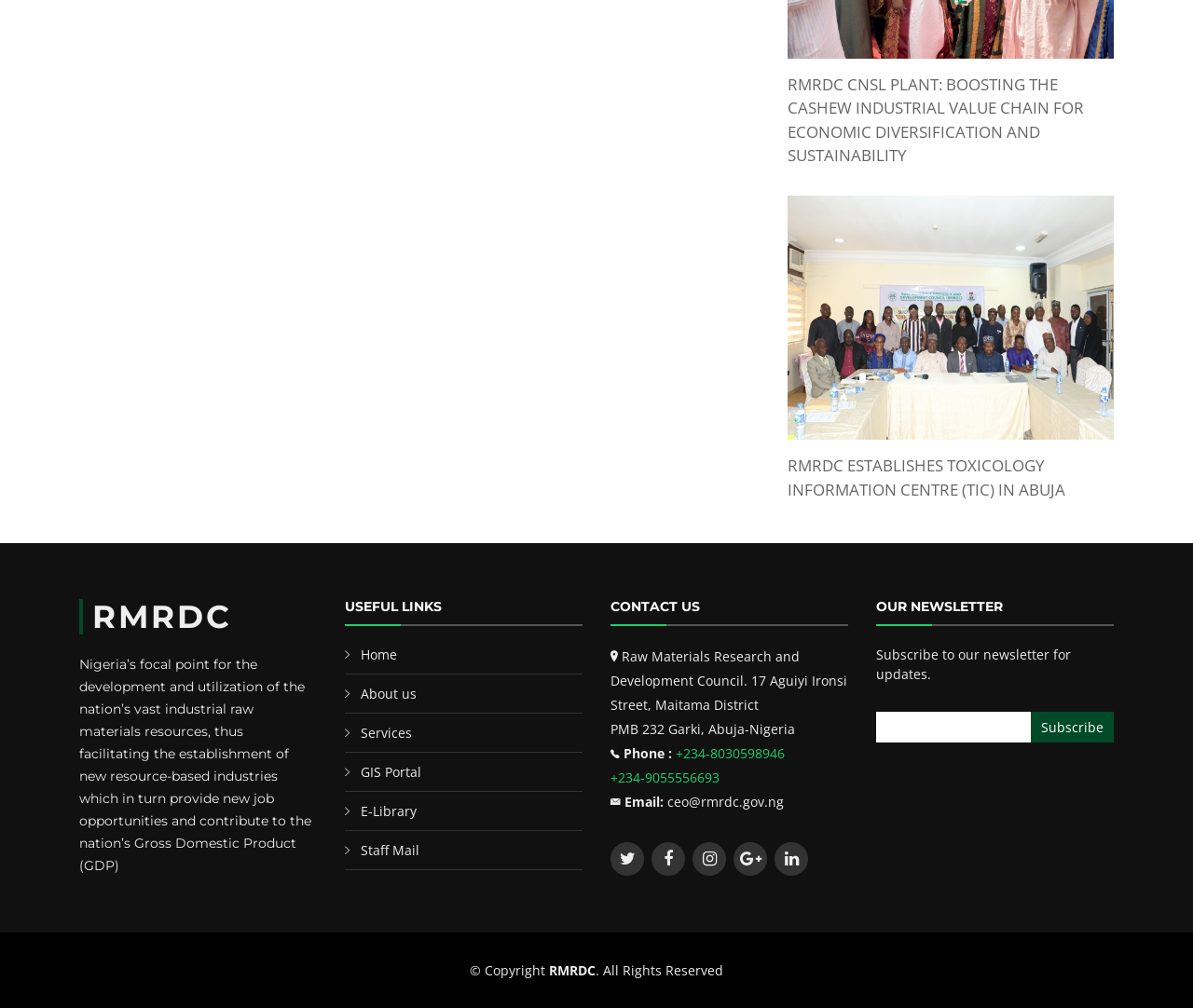Please mark the bounding box coordinates of the area that should be clicked to carry out the instruction: "Click the 'Home' link".

None